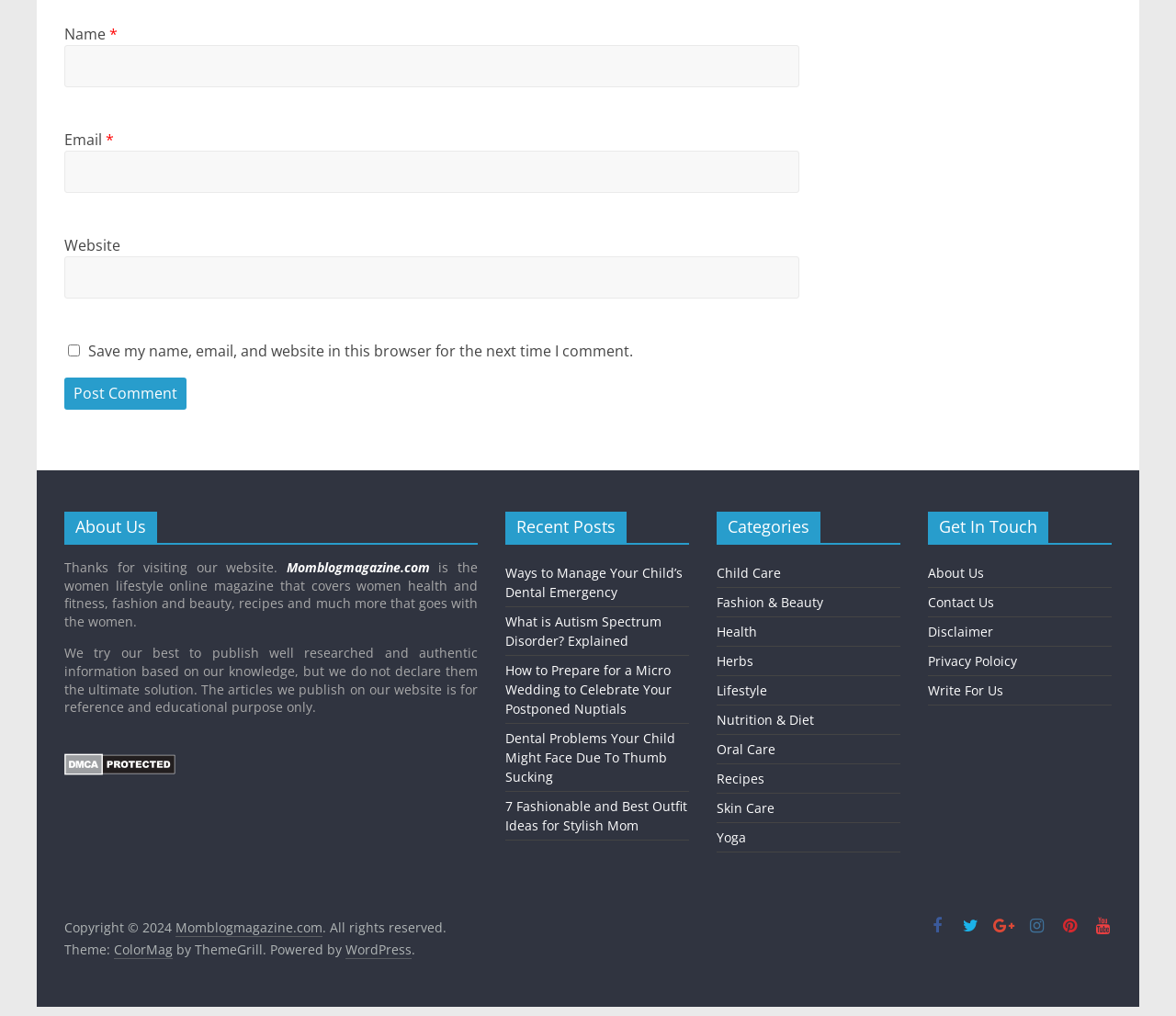What is the purpose of the website?
Based on the image, answer the question in a detailed manner.

Based on the content of the webpage, it appears to be a women lifestyle online magazine that covers various topics such as health and fitness, fashion and beauty, recipes, and more. The website provides articles and information on these topics, suggesting that its purpose is to educate and inform women about these areas.